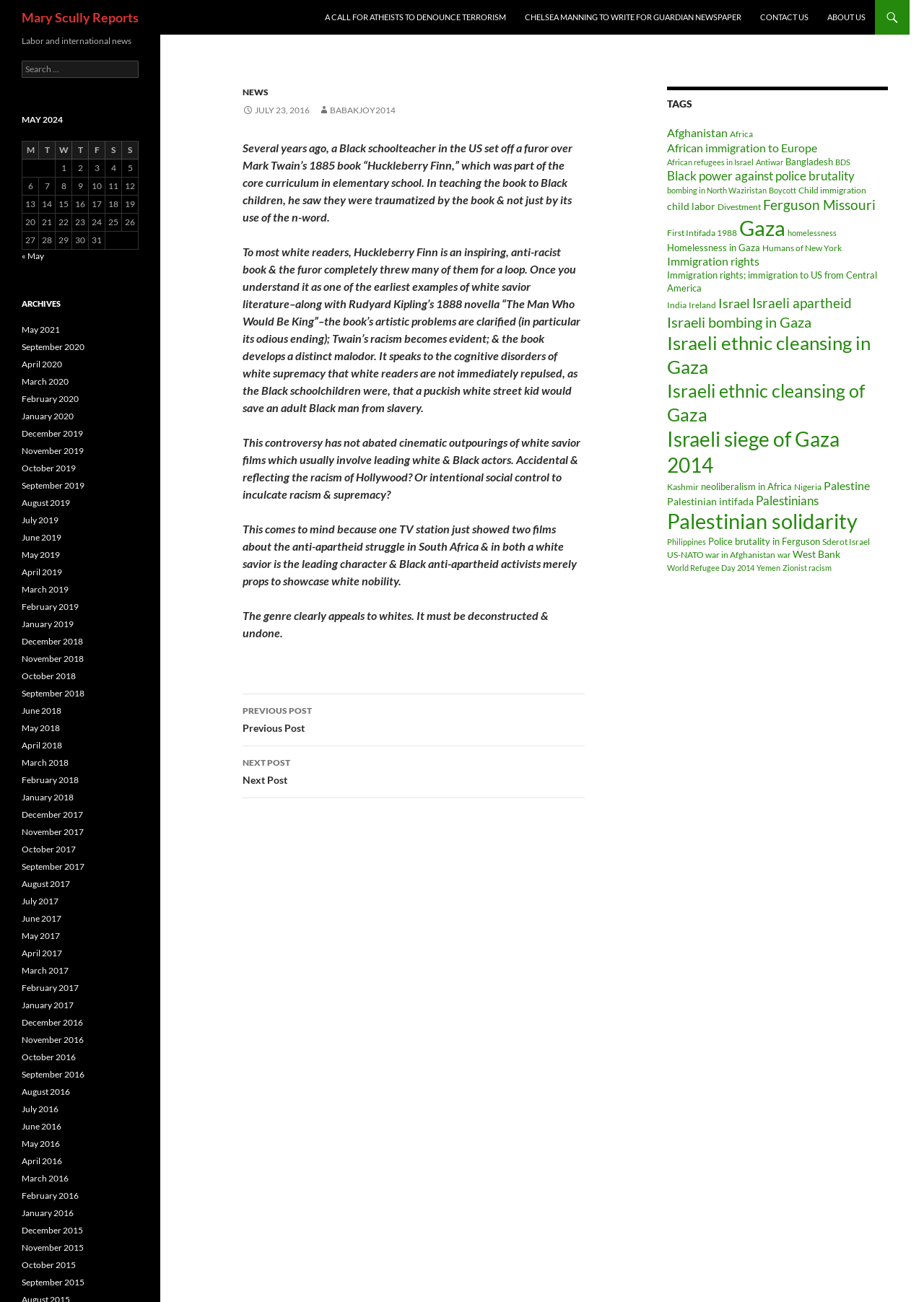Please find and report the primary heading text from the webpage.

Mary Scully Reports